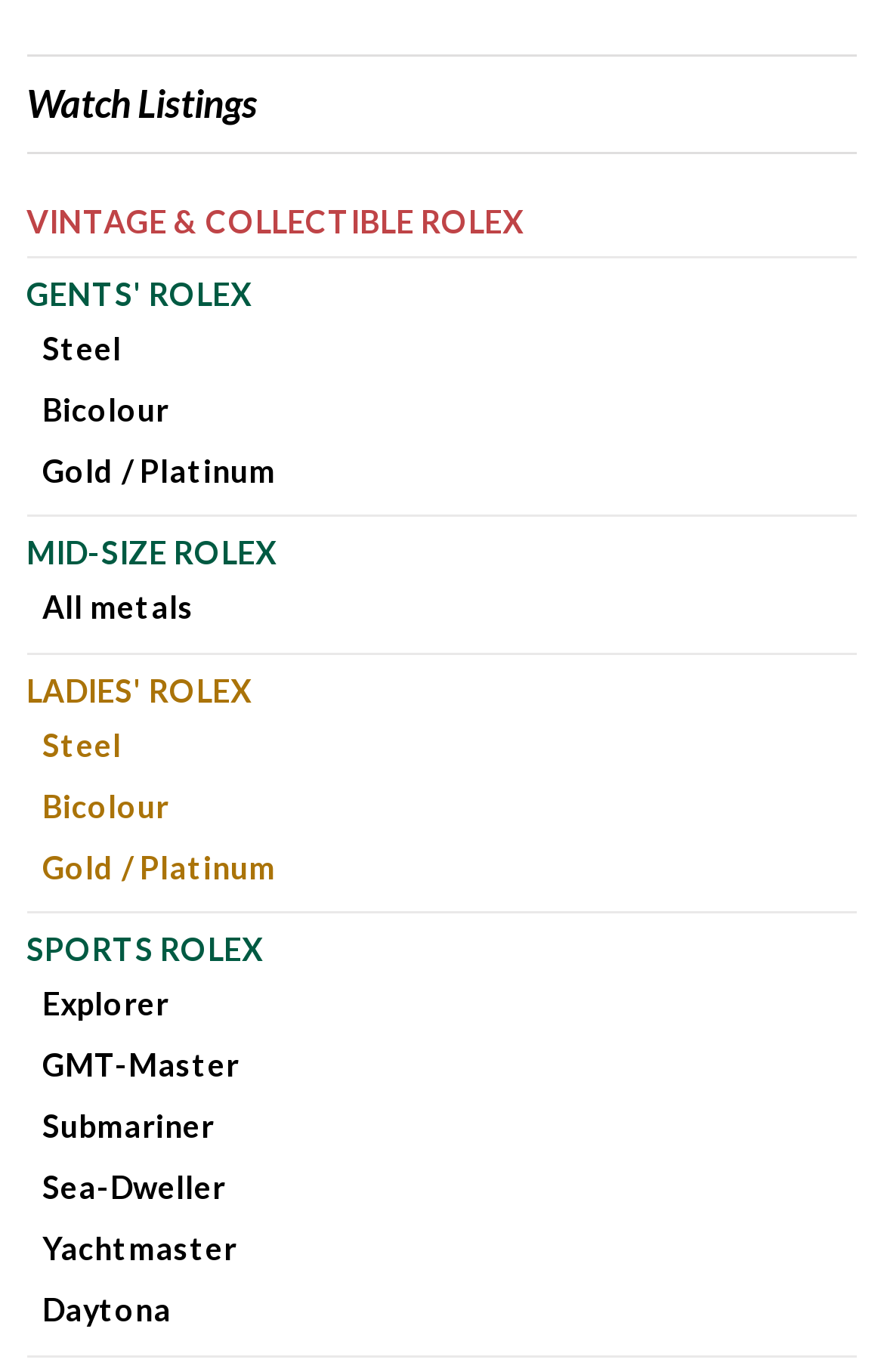How many links are available under the heading 'Watch Listings'?
Look at the image and respond with a one-word or short phrase answer.

15